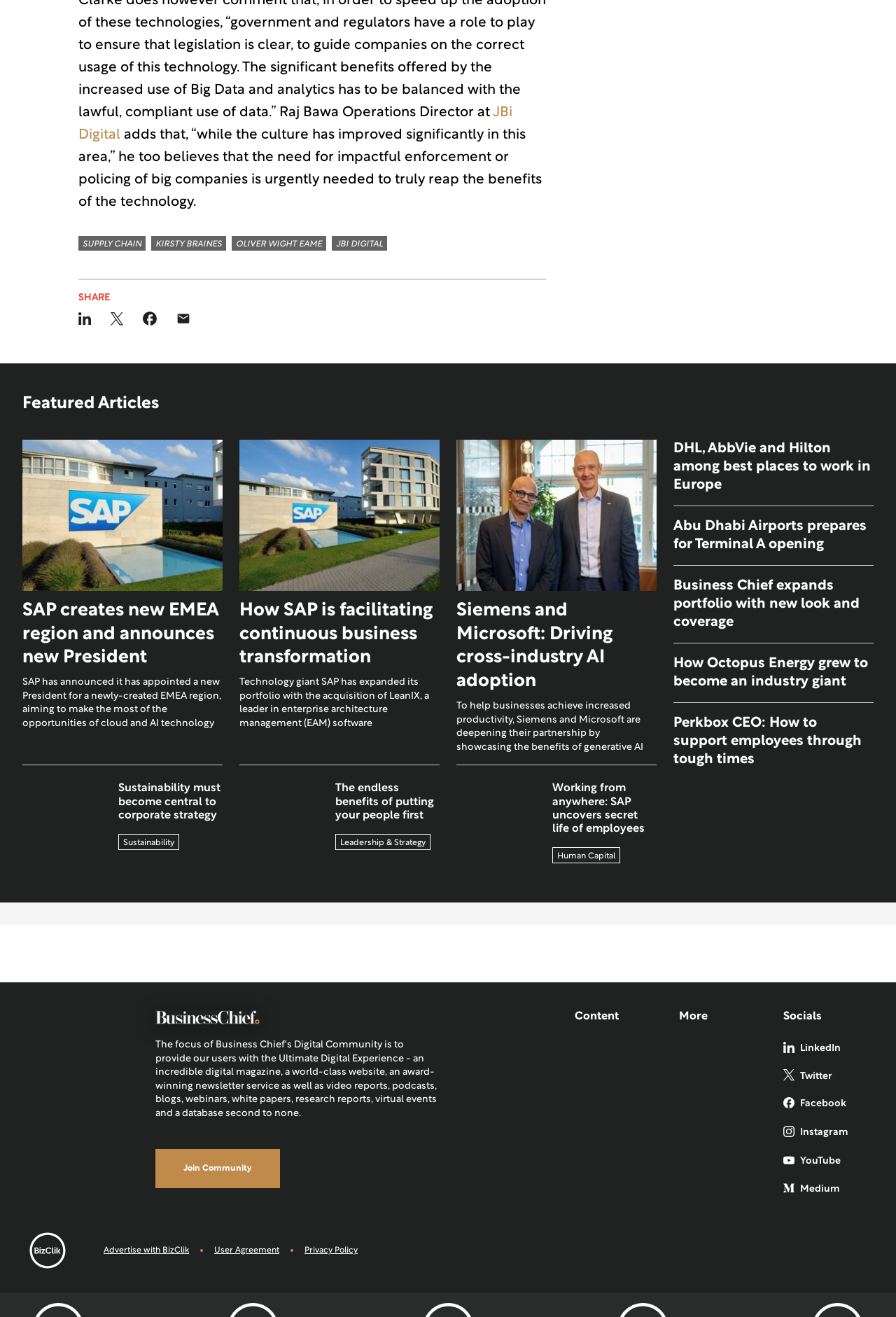Locate the bounding box coordinates of the clickable region necessary to complete the following instruction: "Read the 'SAP creates new EMEA region and announces new President' article". Provide the coordinates in the format of four float numbers between 0 and 1, i.e., [left, top, right, bottom].

[0.025, 0.455, 0.248, 0.509]